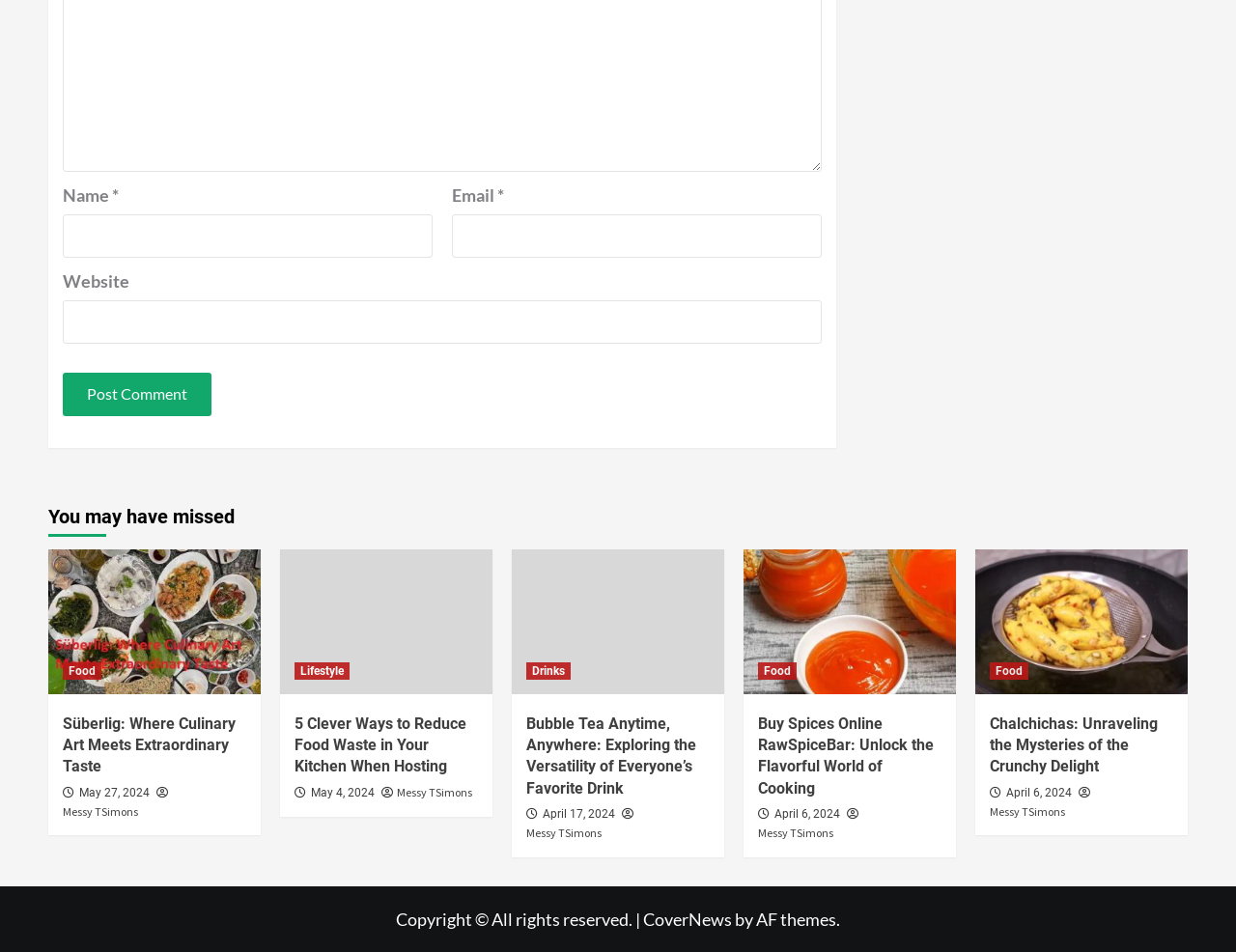What is the purpose of the form at the top of the page?
Deliver a detailed and extensive answer to the question.

The form at the top of the page has fields for name, email, and website, and a button to post a comment, indicating that its purpose is to allow users to leave a comment on the webpage.